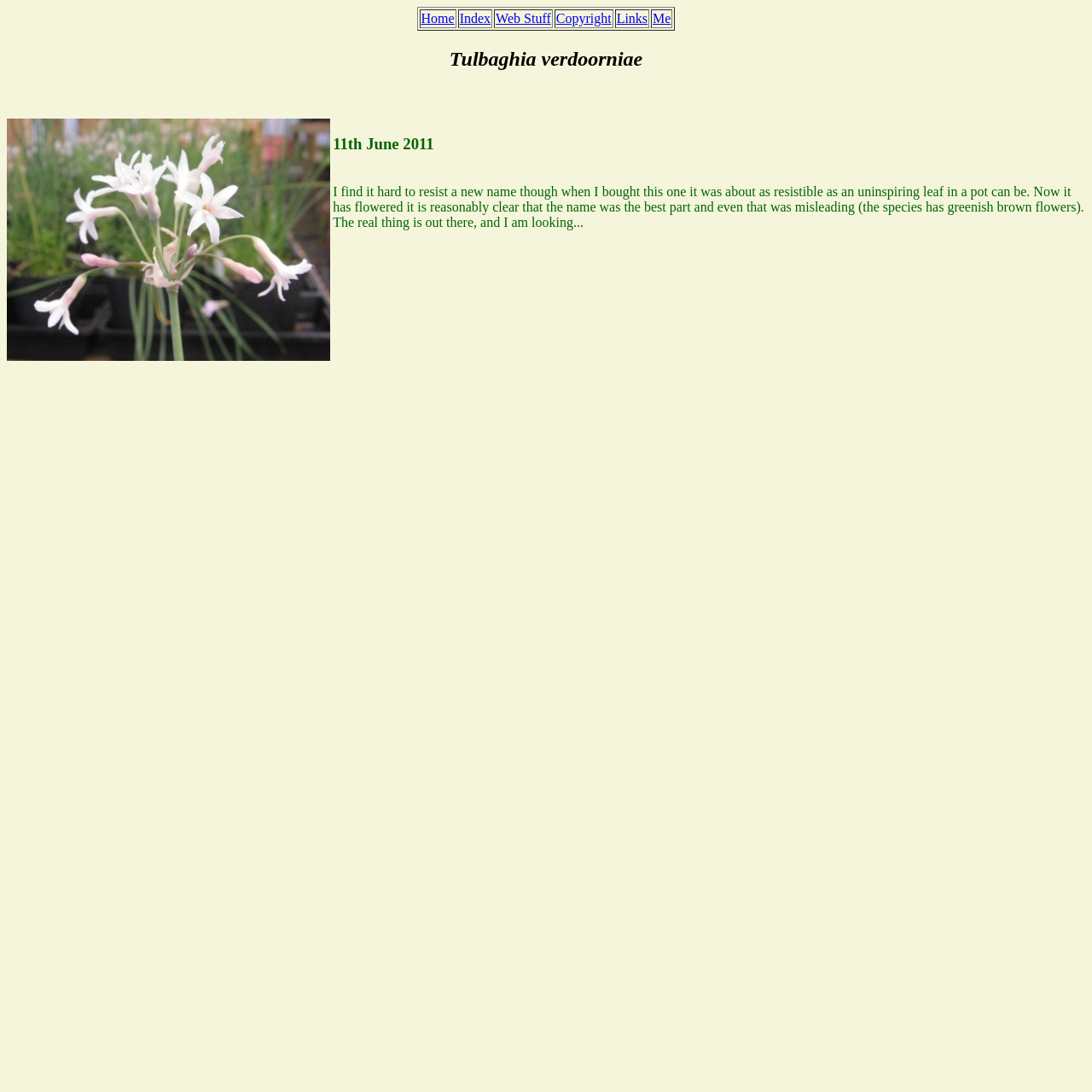Convey a detailed summary of the webpage, mentioning all key elements.

The webpage is about Tulbaghia verdoorniae, a type of plant. At the top, there is a navigation menu with 6 links: Home, Index, Web Stuff, Copyright, Links, and Me, aligned horizontally and evenly spaced. 

Below the navigation menu, there is a large heading that displays the title "Tulbaghia verdoorniae". To the right of the heading, there is an image of the plant, taking up about a quarter of the page width. 

Underneath the image, there is a smaller heading that reads "11th June 2011". Below this heading, there is a block of text that describes the plant, mentioning its appearance and the author's experience with it. The text is quite long and takes up most of the page width.